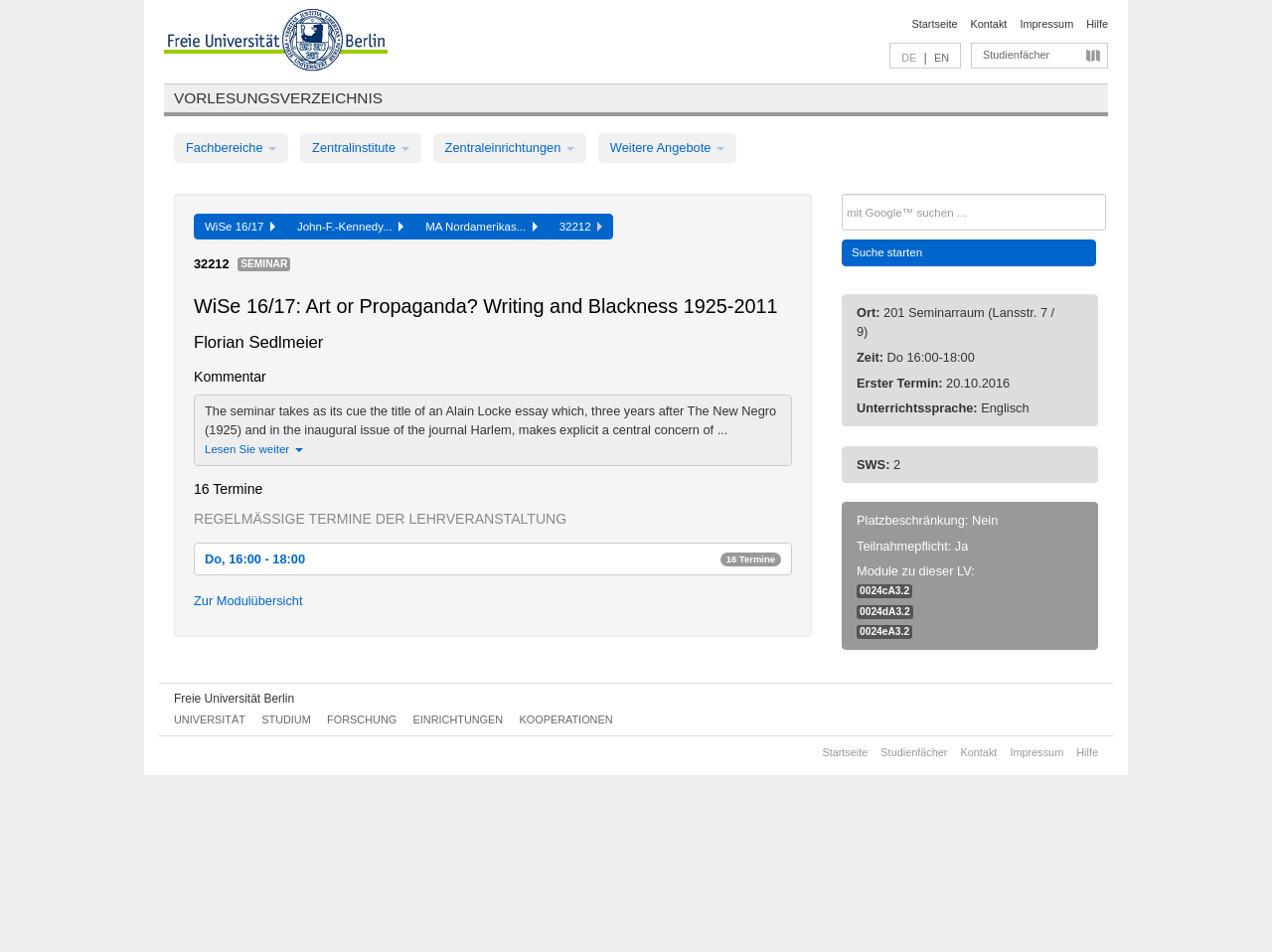Pinpoint the bounding box coordinates of the clickable element to carry out the following instruction: "Click the logo of Freie Universität Berlin."

[0.129, 0.009, 0.305, 0.081]